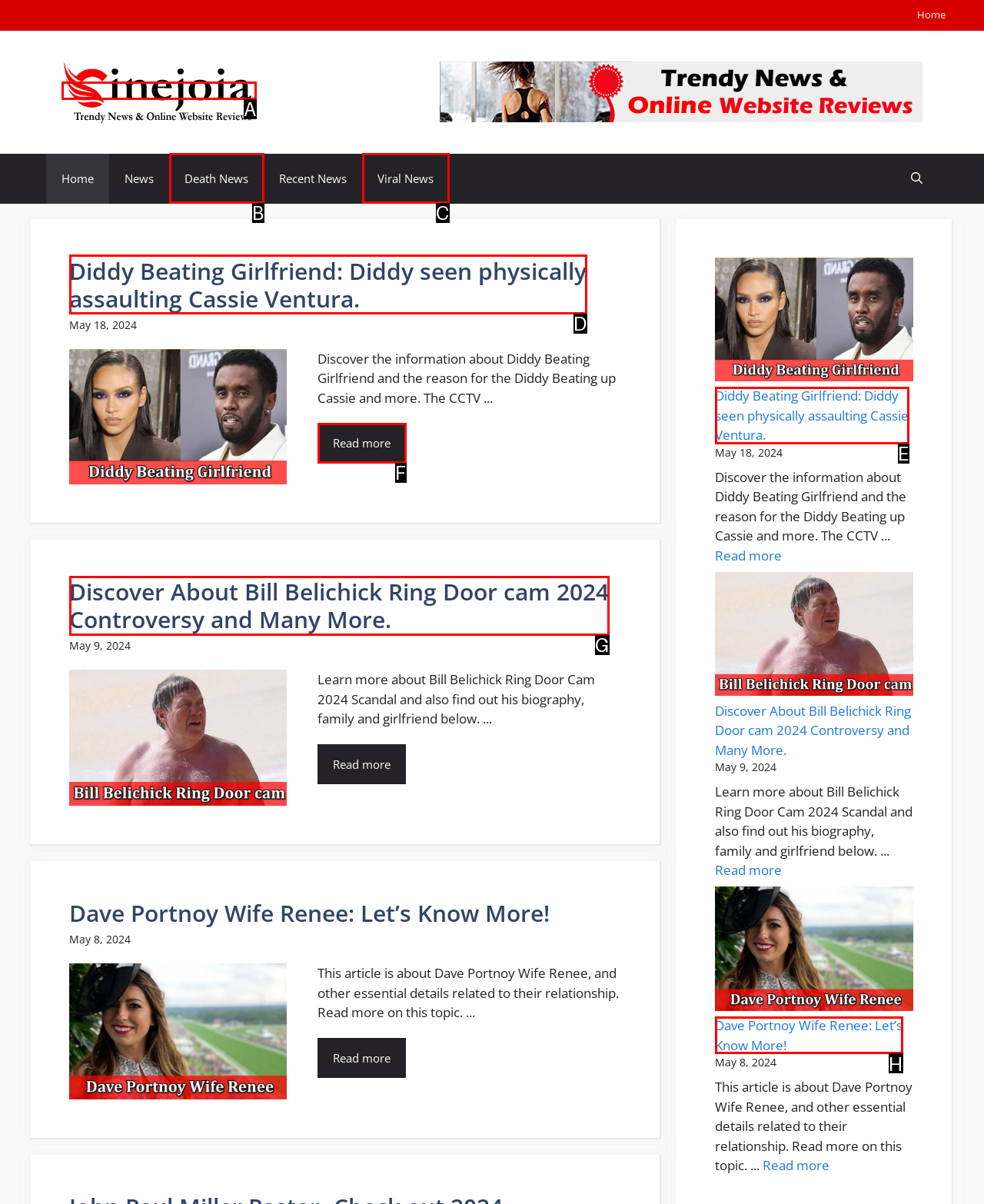Determine the option that aligns with this description: Read more
Reply with the option's letter directly.

F